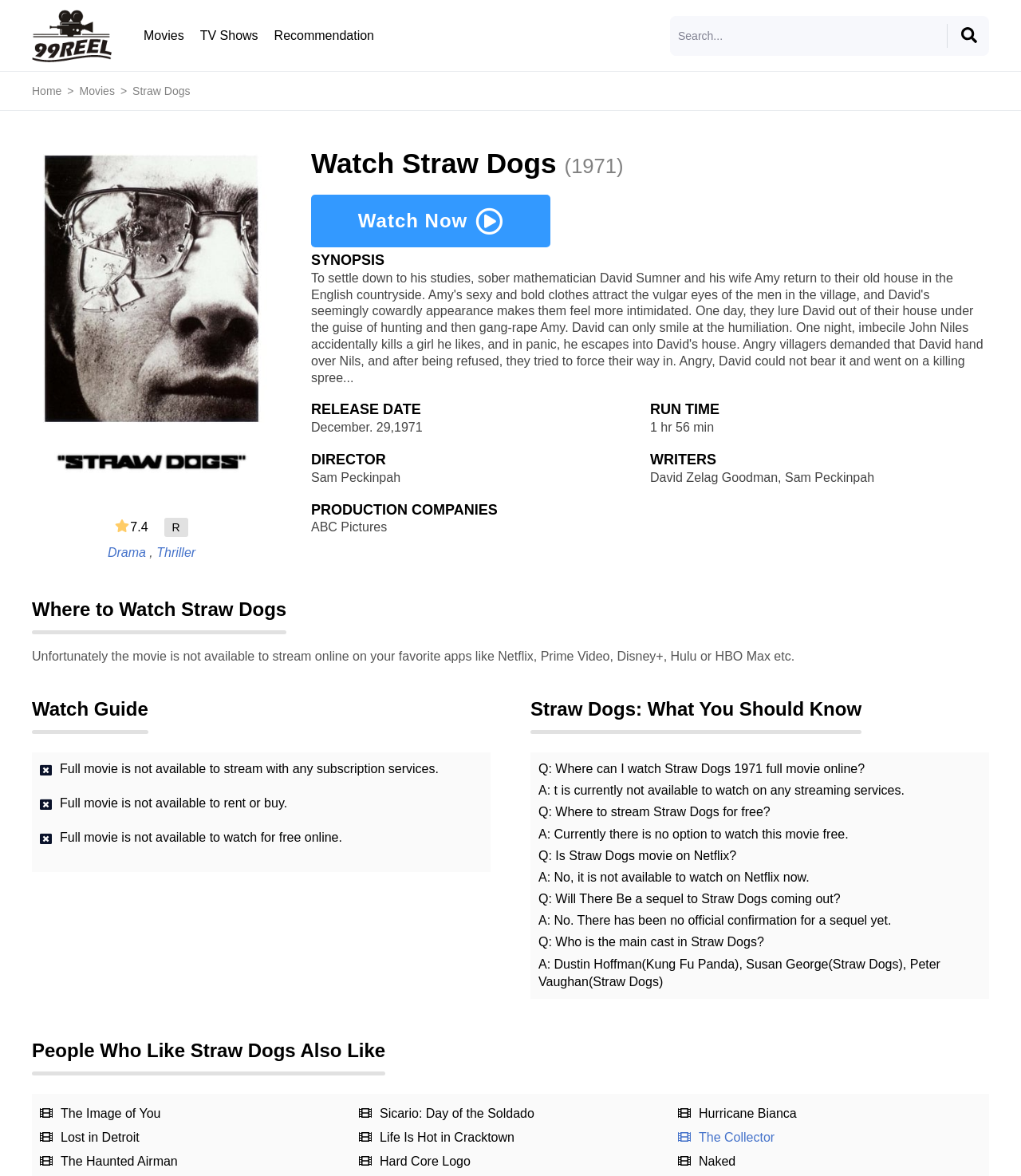Please determine the bounding box coordinates of the element to click on in order to accomplish the following task: "Read about Cookery Schools". Ensure the coordinates are four float numbers ranging from 0 to 1, i.e., [left, top, right, bottom].

None